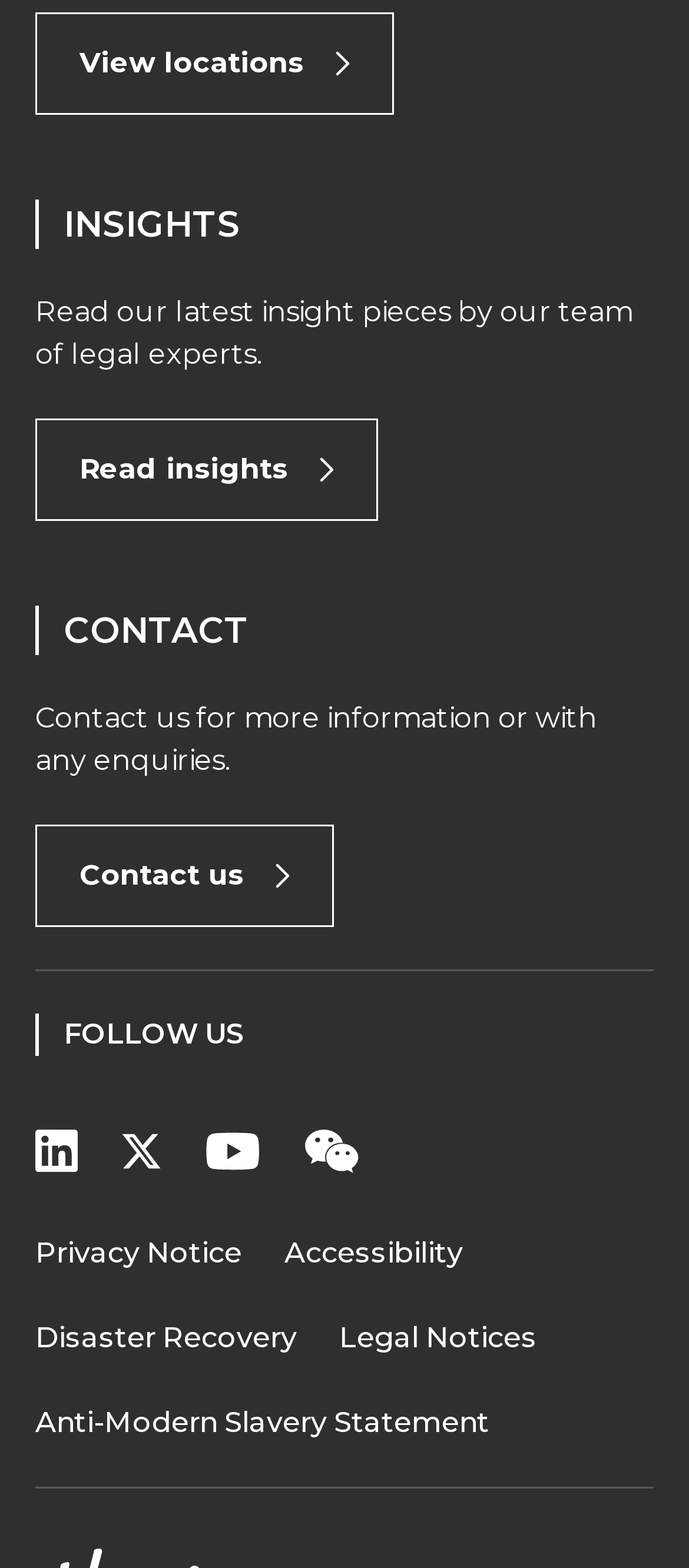How many social media links are there?
Please give a detailed and elaborate answer to the question based on the image.

There are four social media links on the webpage, namely 'Linkedin', 'Twitter', 'YouTube', and 'WeChat', which are located at the bottom of the webpage with bounding box coordinates of [0.051, 0.719, 0.113, 0.75], [0.174, 0.721, 0.236, 0.748], [0.297, 0.718, 0.378, 0.75], and [0.44, 0.718, 0.521, 0.75] respectively.